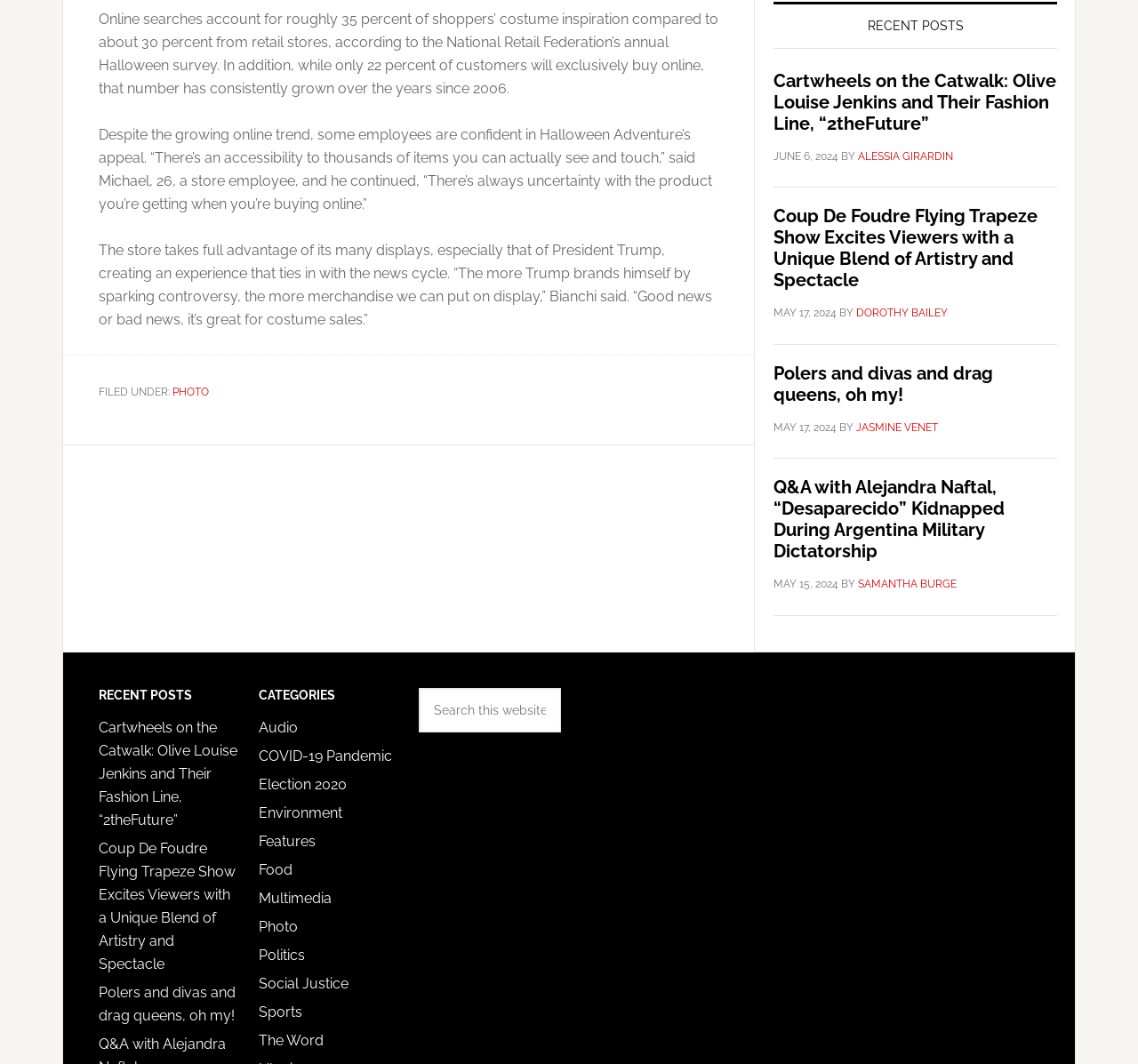Identify the bounding box coordinates of the element that should be clicked to fulfill this task: "View the 'Coup De Foudre Flying Trapeze Show Excites Viewers with a Unique Blend of Artistry and Spectacle' article". The coordinates should be provided as four float numbers between 0 and 1, i.e., [left, top, right, bottom].

[0.68, 0.193, 0.929, 0.324]